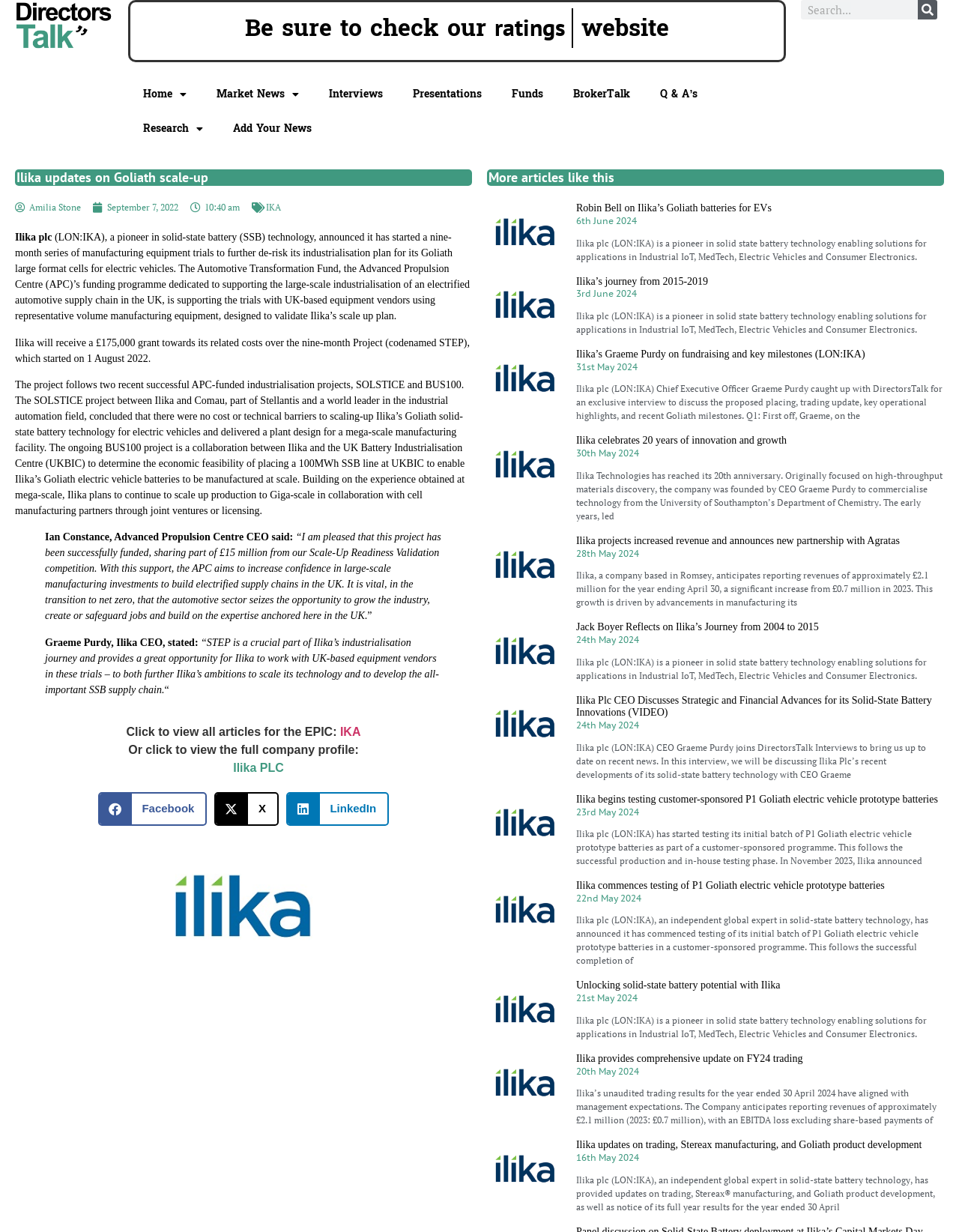Find the bounding box coordinates of the element to click in order to complete the given instruction: "Share on Facebook."

[0.102, 0.643, 0.216, 0.67]